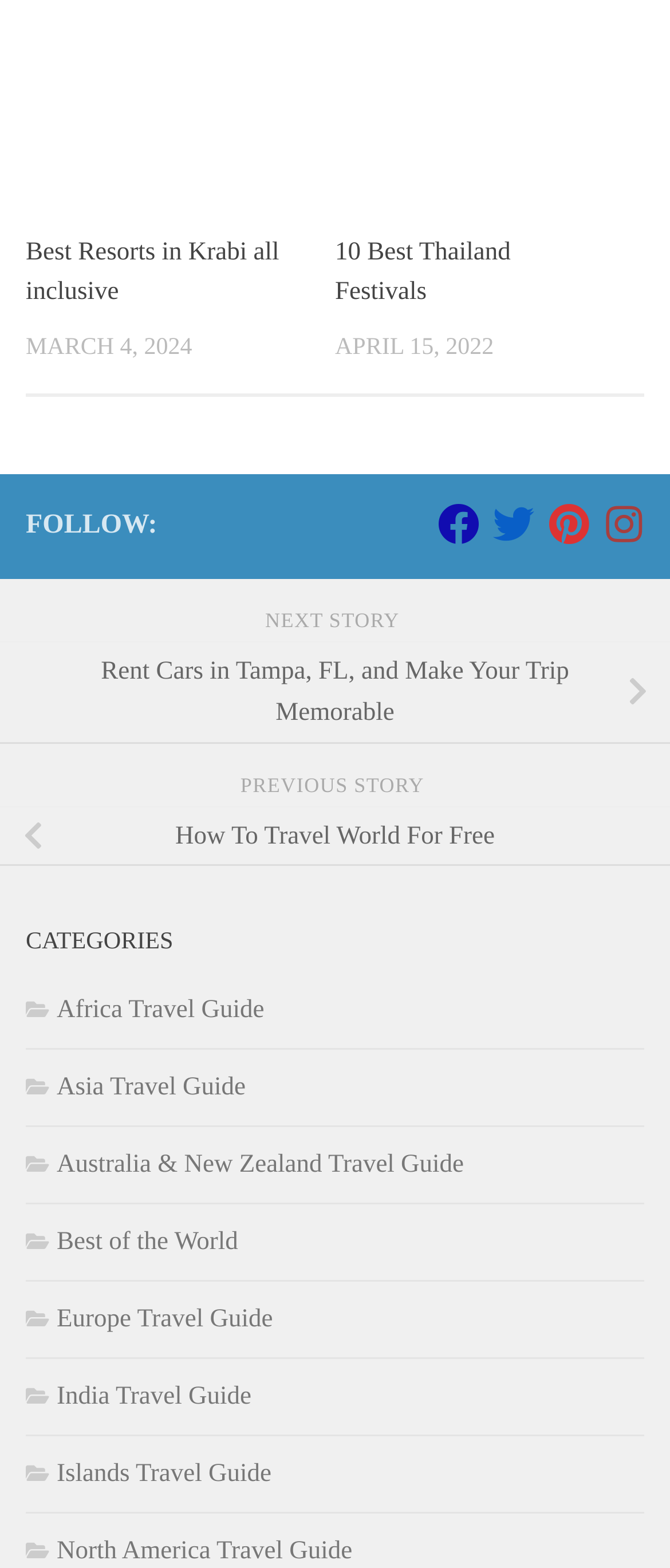Please indicate the bounding box coordinates for the clickable area to complete the following task: "View the previous story". The coordinates should be specified as four float numbers between 0 and 1, i.e., [left, top, right, bottom].

[0.359, 0.493, 0.641, 0.508]